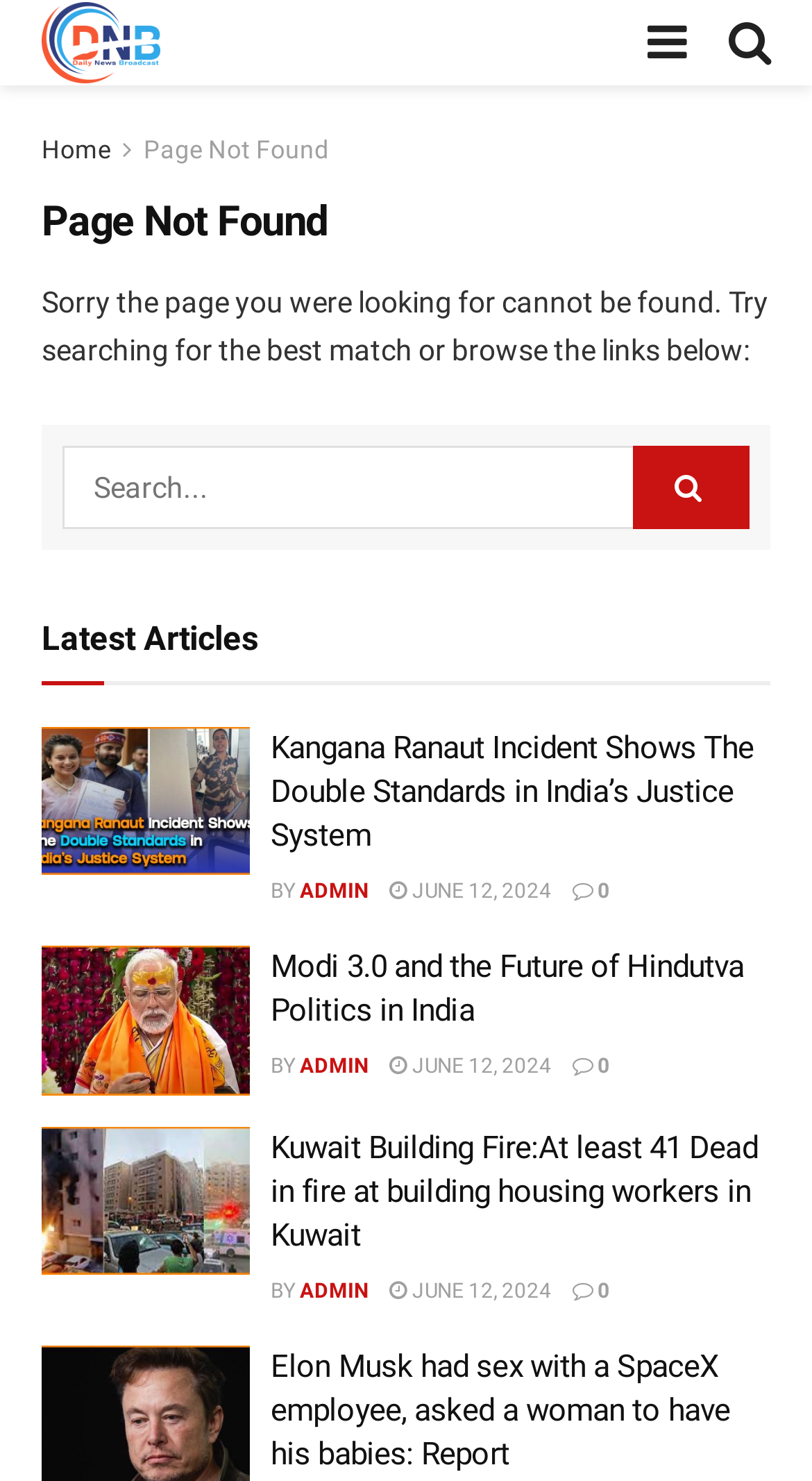Respond with a single word or phrase to the following question:
What is the purpose of the textbox on the webpage?

Search